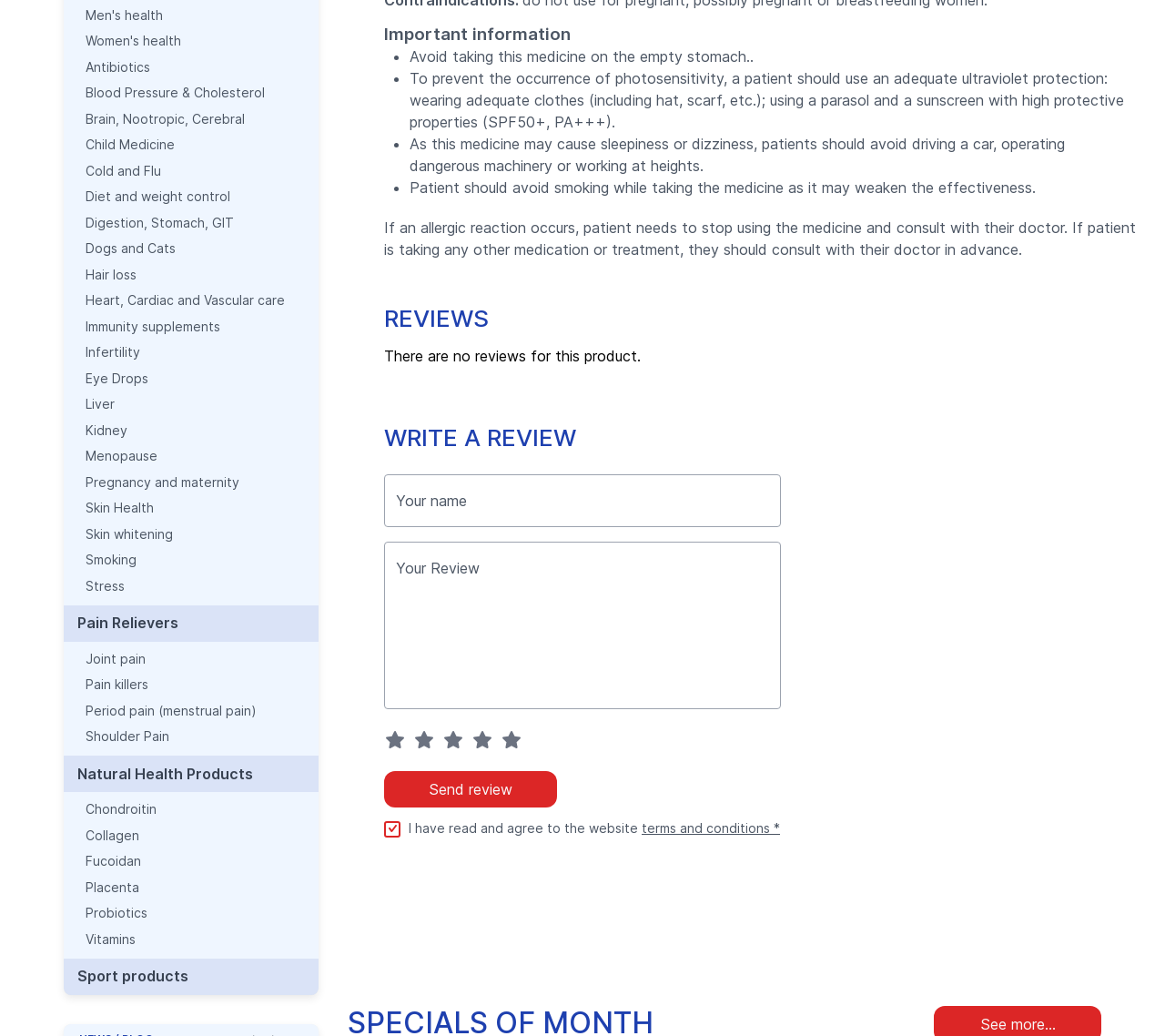What is the warning about taking the medicine on an empty stomach?
Can you provide an in-depth and detailed response to the question?

I examined the list of important information and found a warning that advises users to 'Avoid taking this medicine on the empty stomach', indicating that taking the medicine on an empty stomach is not recommended.